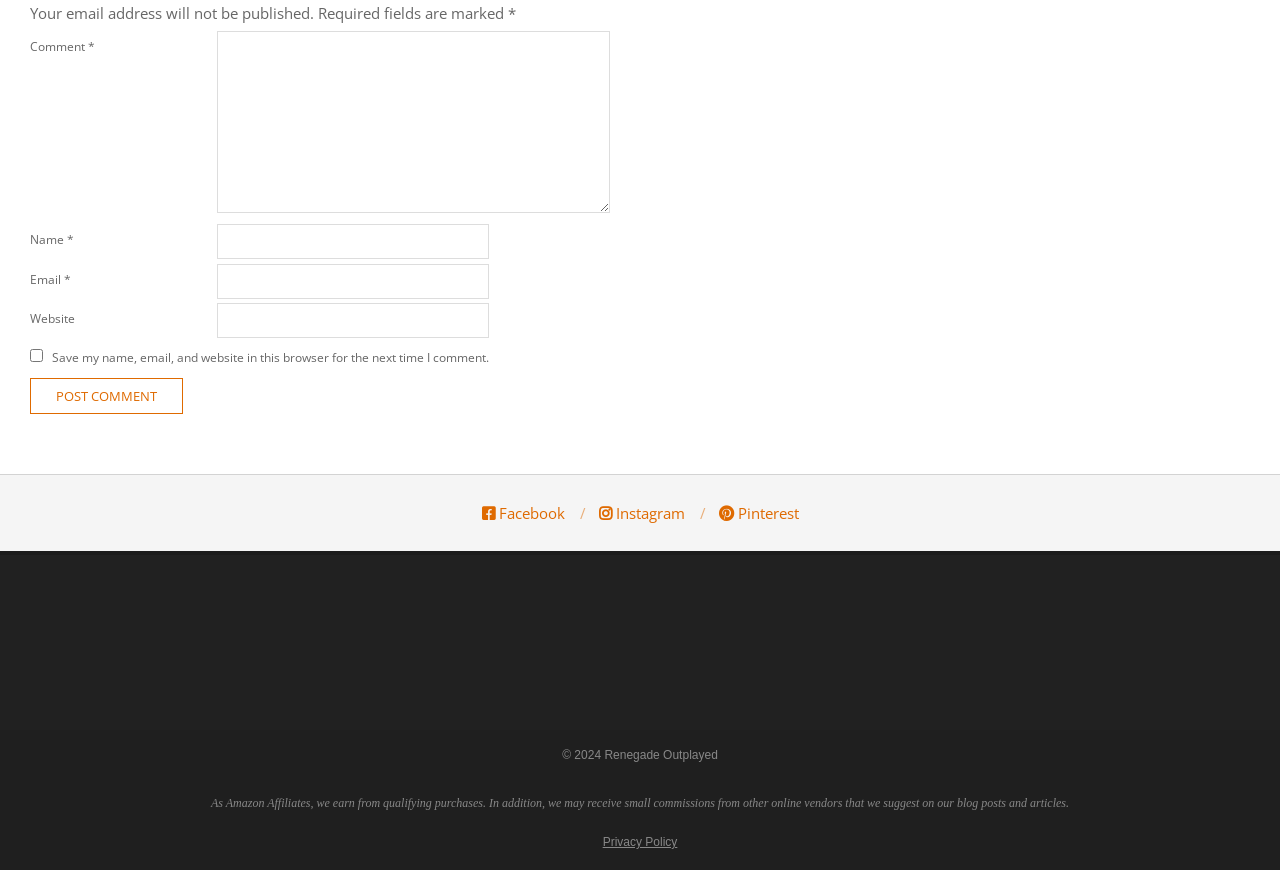Provide the bounding box coordinates for the area that should be clicked to complete the instruction: "Click the Post Comment button".

[0.023, 0.435, 0.143, 0.476]